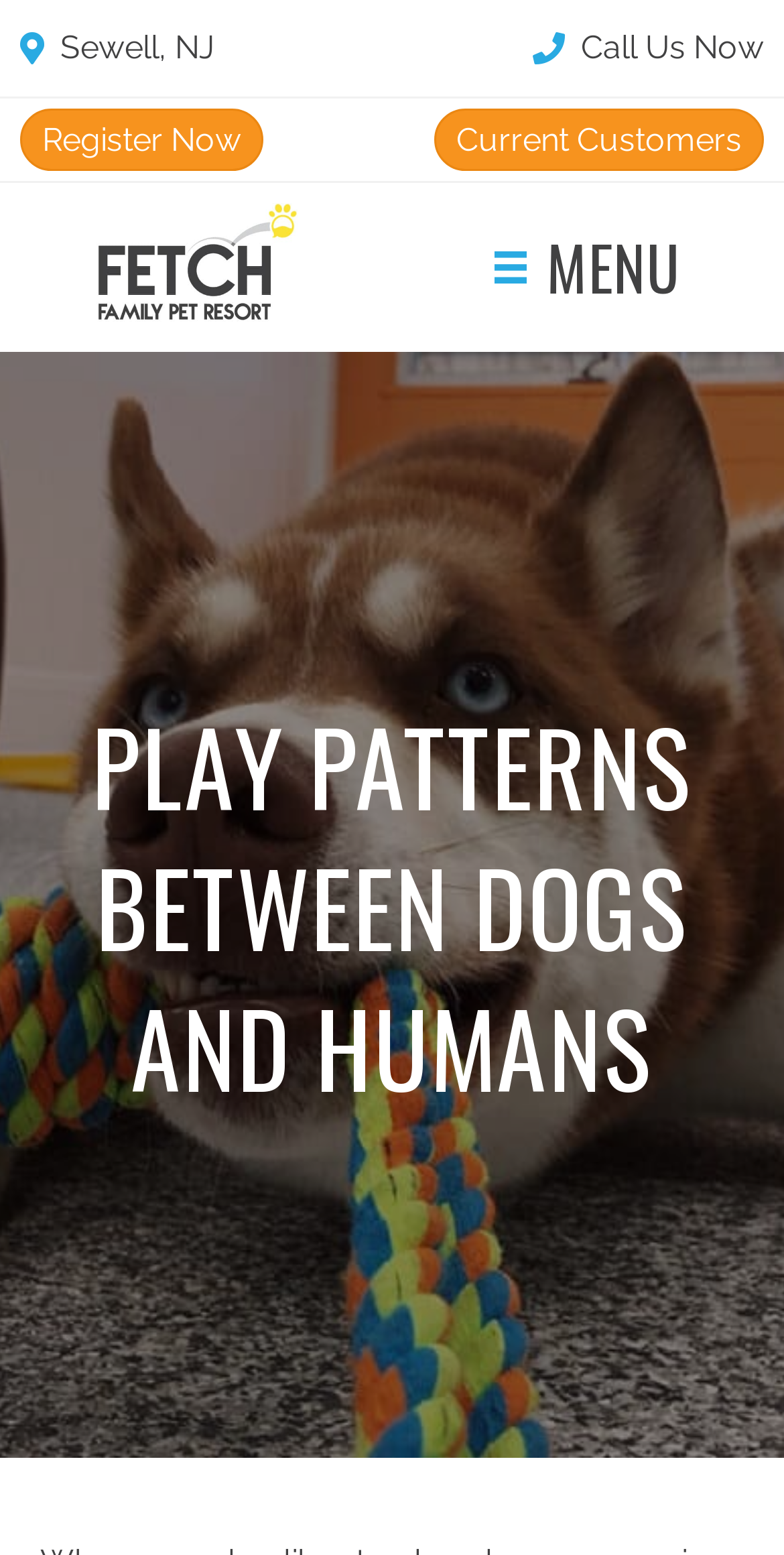What is the theme of the webpage?
Please provide a comprehensive and detailed answer to the question.

I inferred the theme of the webpage by looking at the heading element with the text 'PLAY PATTERNS BETWEEN DOGS AND HUMANS', which suggests that the webpage is about the play patterns between dogs and humans.